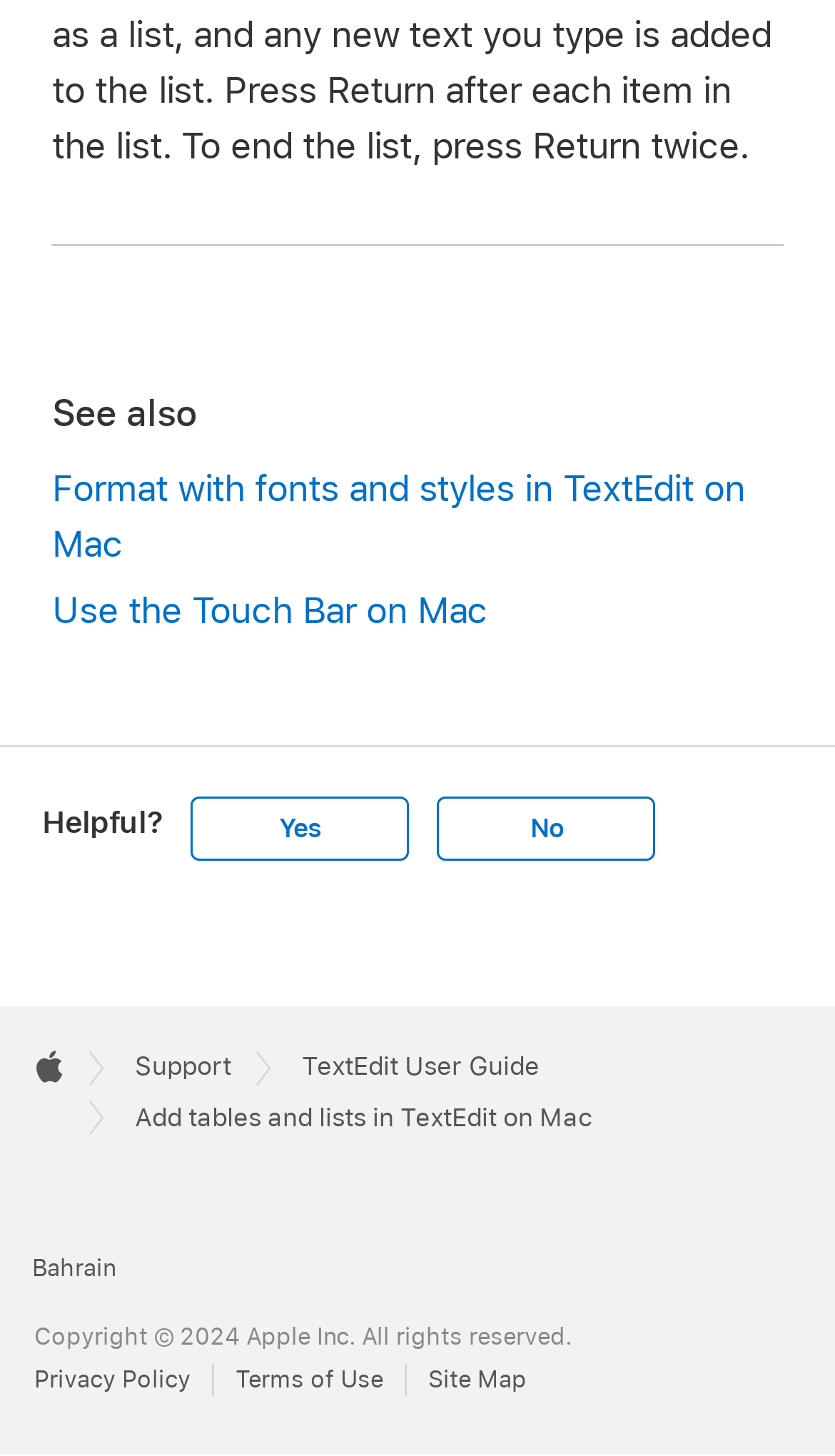Bounding box coordinates are specified in the format (top-left x, top-left y, bottom-right x, bottom-right y). All values are floating point numbers bounded between 0 and 1. Please provide the bounding box coordinate of the region this sentence describes: Terms of Use

[0.282, 0.937, 0.487, 0.959]